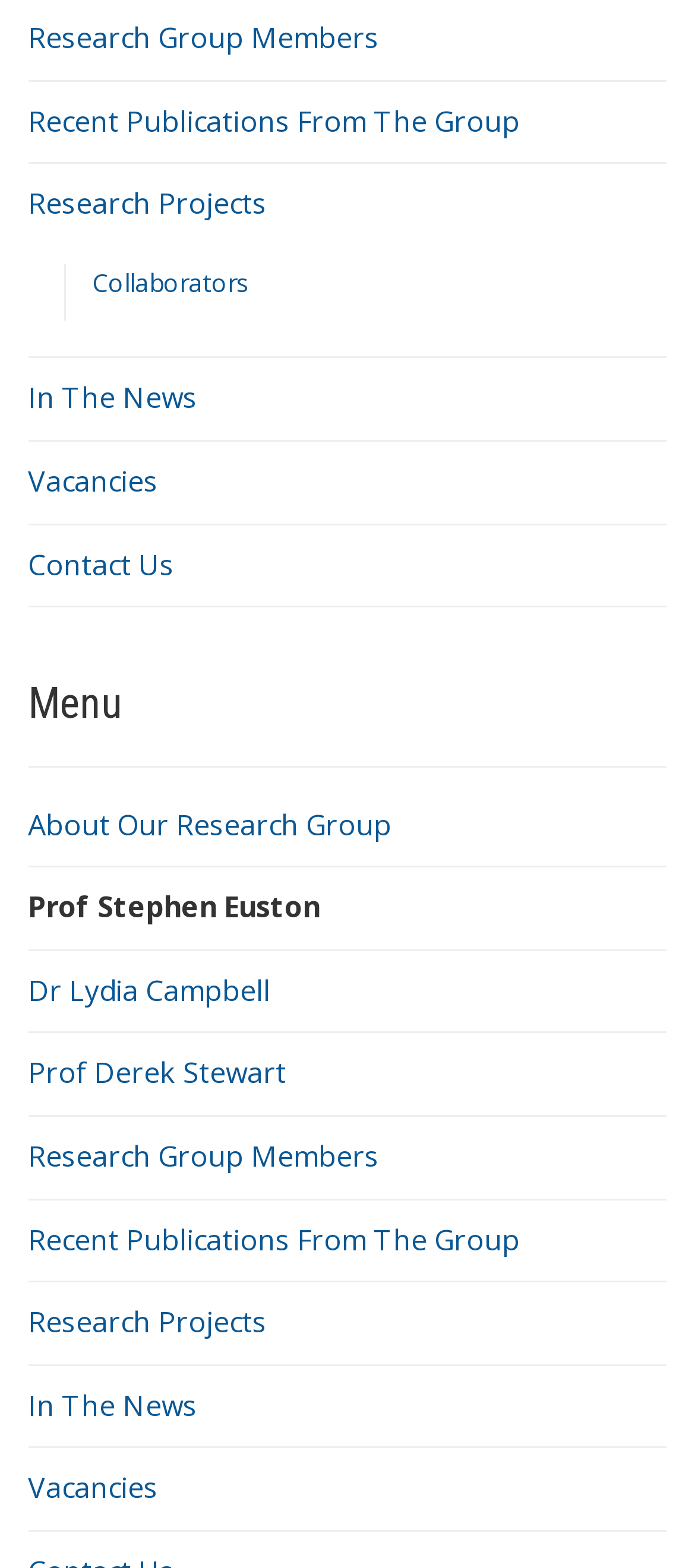What is the third link in the menu?
Answer the question with as much detail as possible.

I looked at the links under the 'Menu' heading and found that the third link is 'Research Projects'.